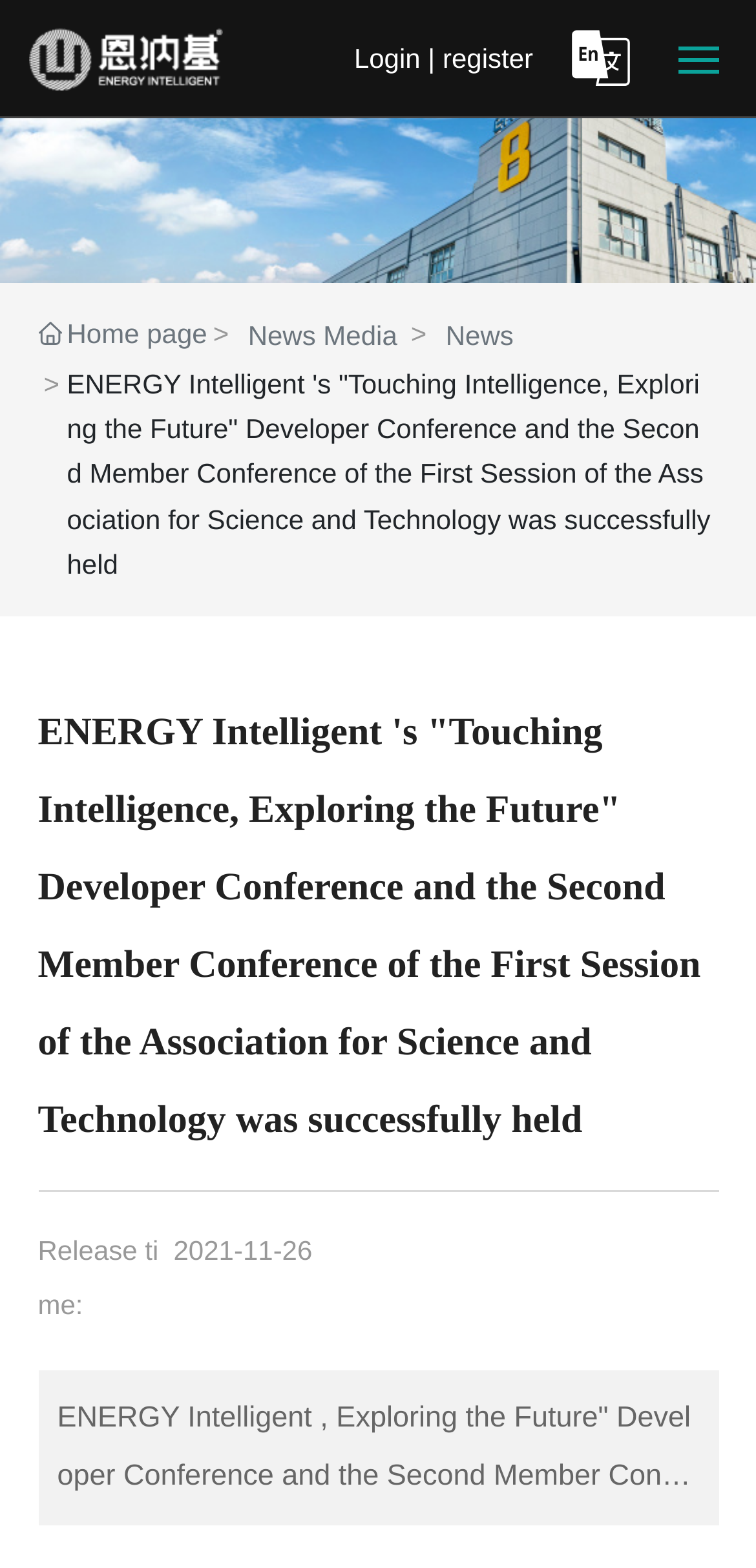Specify the bounding box coordinates of the area to click in order to follow the given instruction: "Click the Home link."

[0.051, 0.094, 0.949, 0.121]